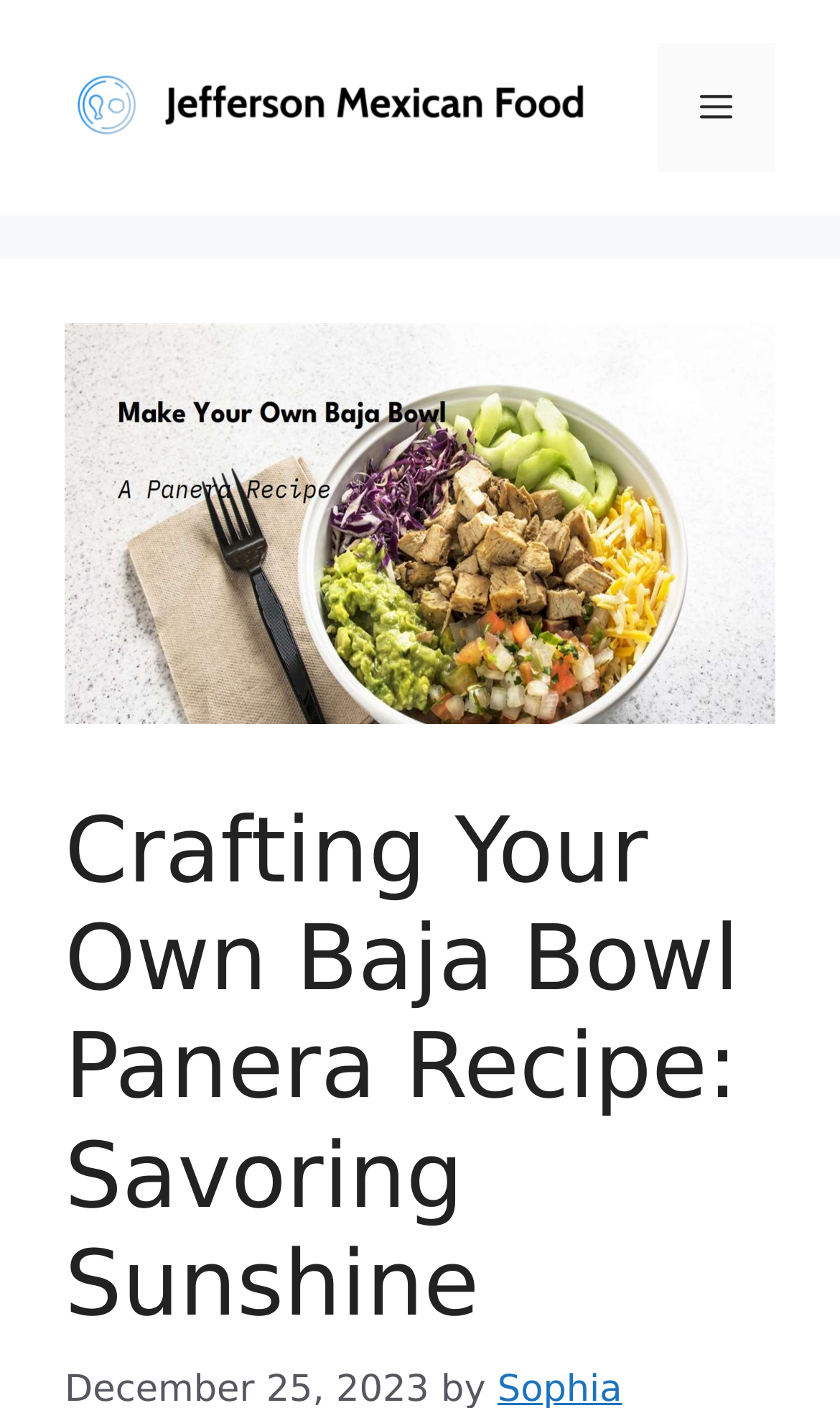Please answer the following query using a single word or phrase: 
What is the topic of the article on the page?

Baja Bowl Panera Recipe